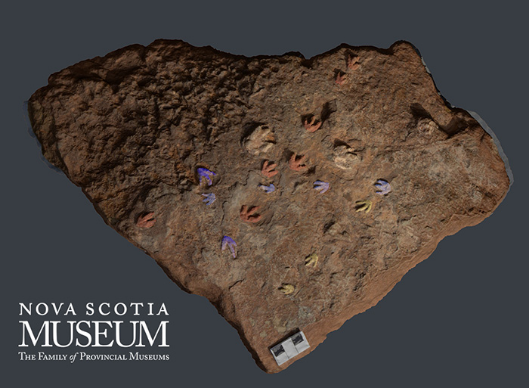What is the purpose of the sandstone surface?
Refer to the screenshot and answer in one word or phrase.

Historical artifact and research focus